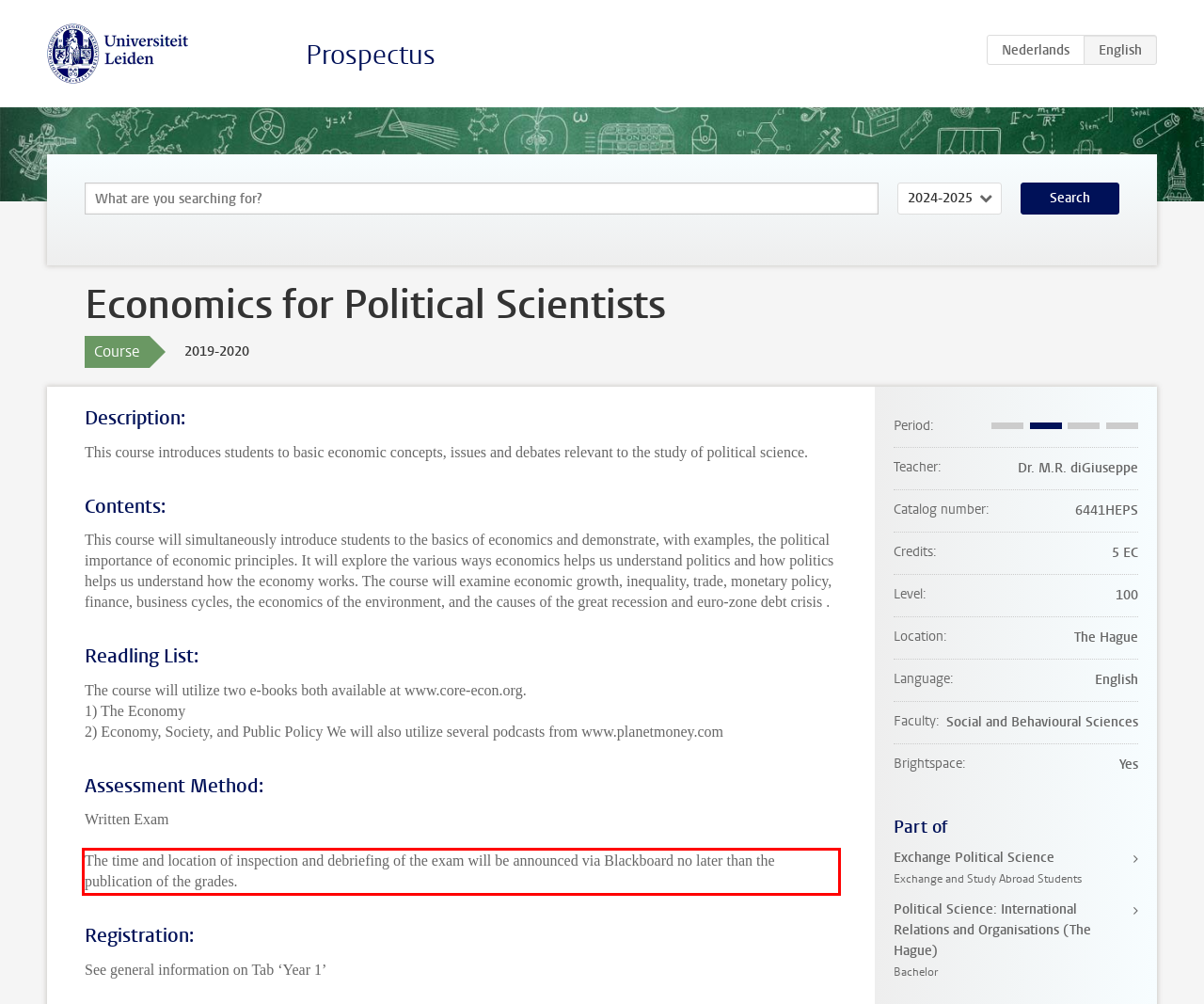You are provided with a screenshot of a webpage that includes a red bounding box. Extract and generate the text content found within the red bounding box.

The time and location of inspection and debriefing of the exam will be announced via Blackboard no later than the publication of the grades.